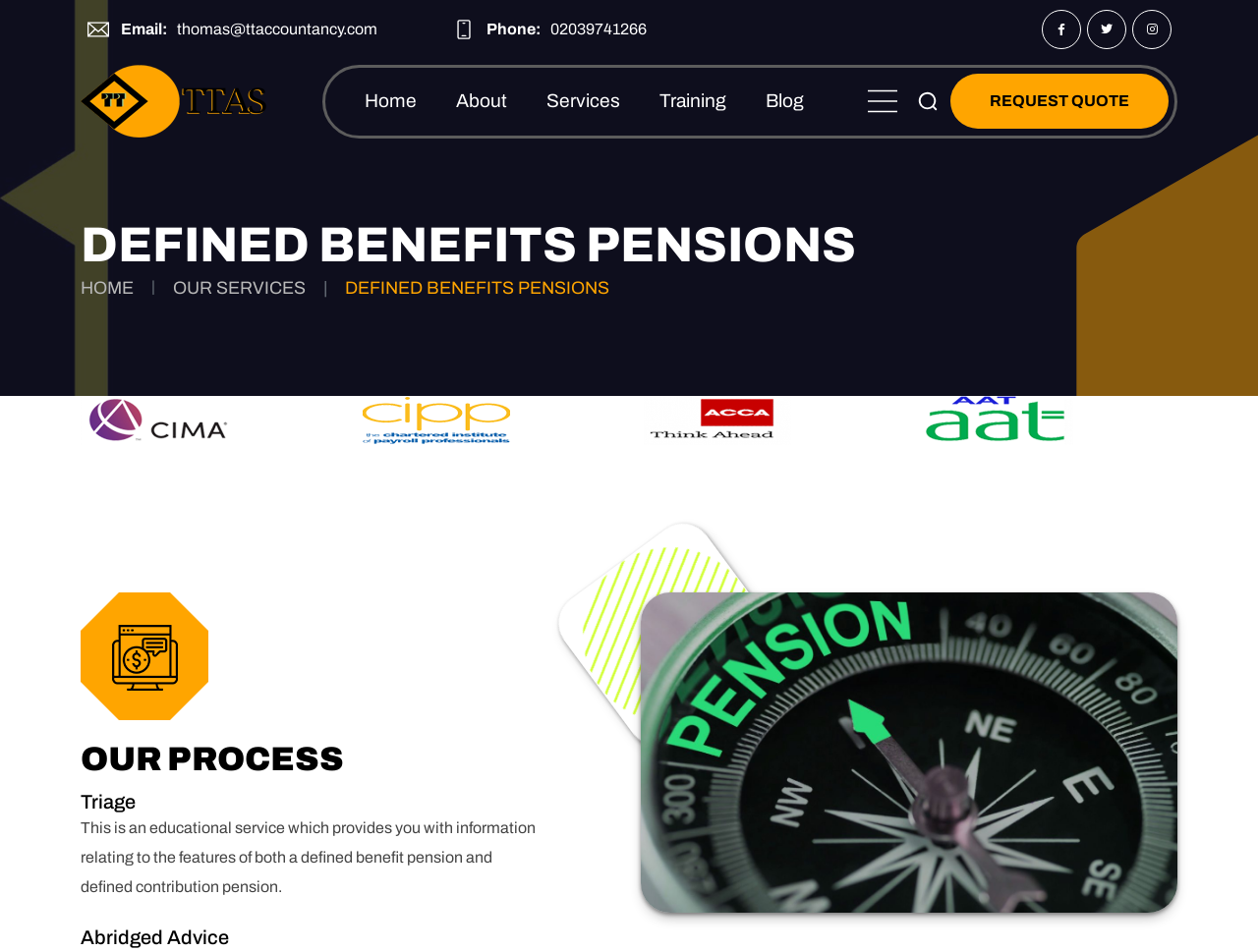Locate the bounding box coordinates of the area to click to fulfill this instruction: "Click the email link". The bounding box should be presented as four float numbers between 0 and 1, in the order [left, top, right, bottom].

[0.141, 0.019, 0.3, 0.043]